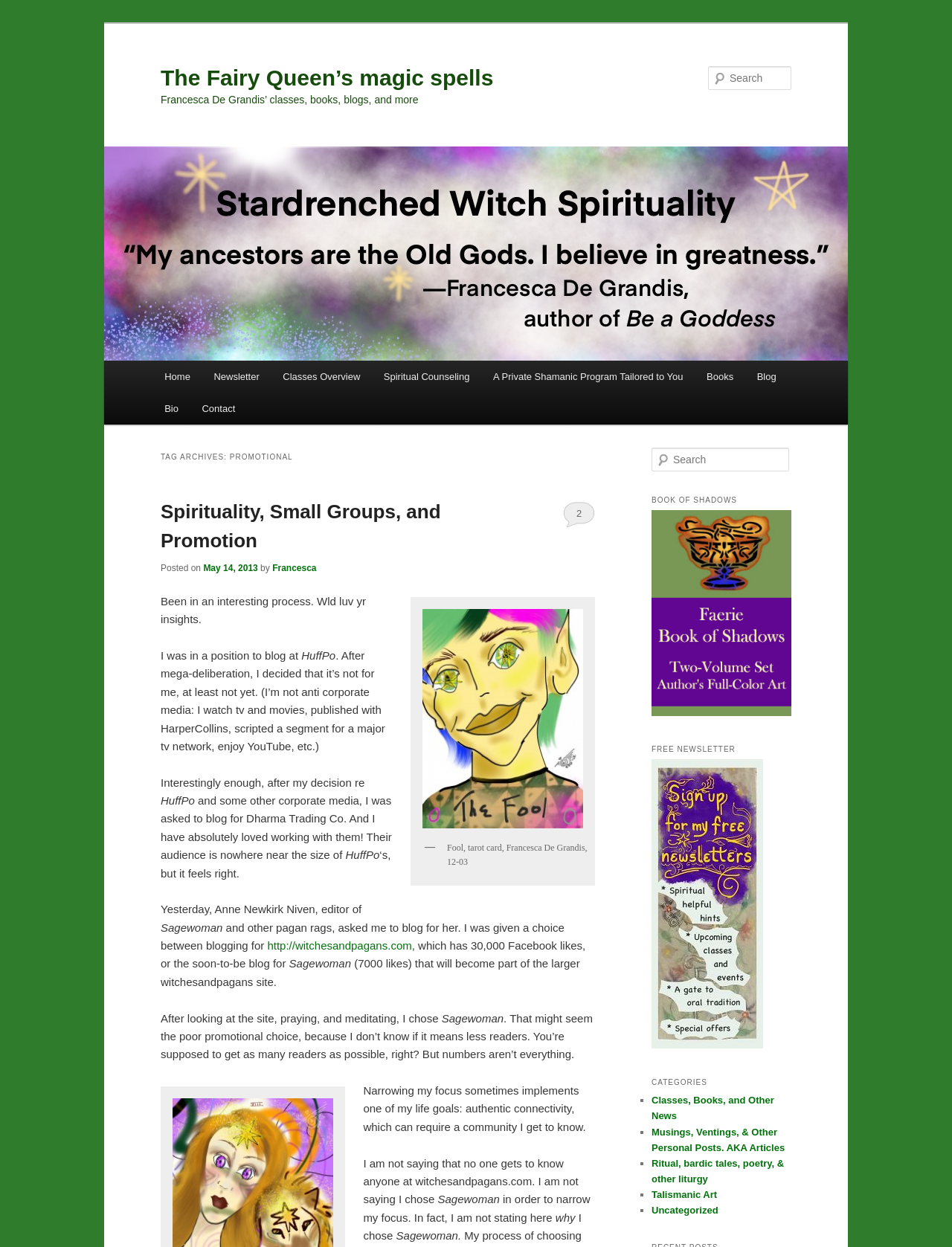Determine the bounding box coordinates for the clickable element required to fulfill the instruction: "Subscribe to the Free Newsletter". Provide the coordinates as four float numbers between 0 and 1, i.e., [left, top, right, bottom].

[0.684, 0.834, 0.802, 0.843]